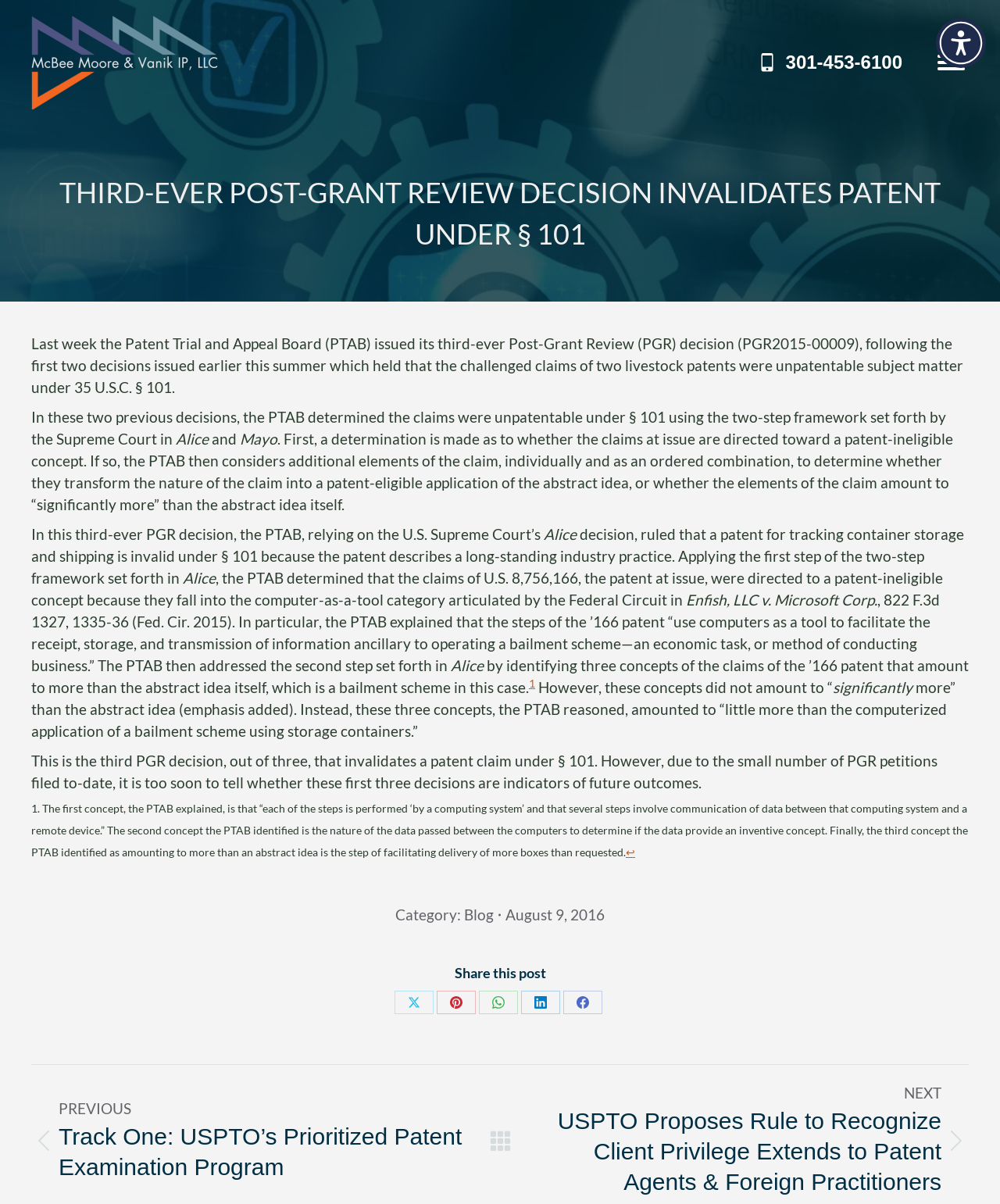What is the name of the law firm?
Can you provide an in-depth and detailed response to the question?

I found the name of the law firm by looking at the top left section of the webpage, where I saw a link element with the text 'McBee Moore & Vanik IP, LLC'.